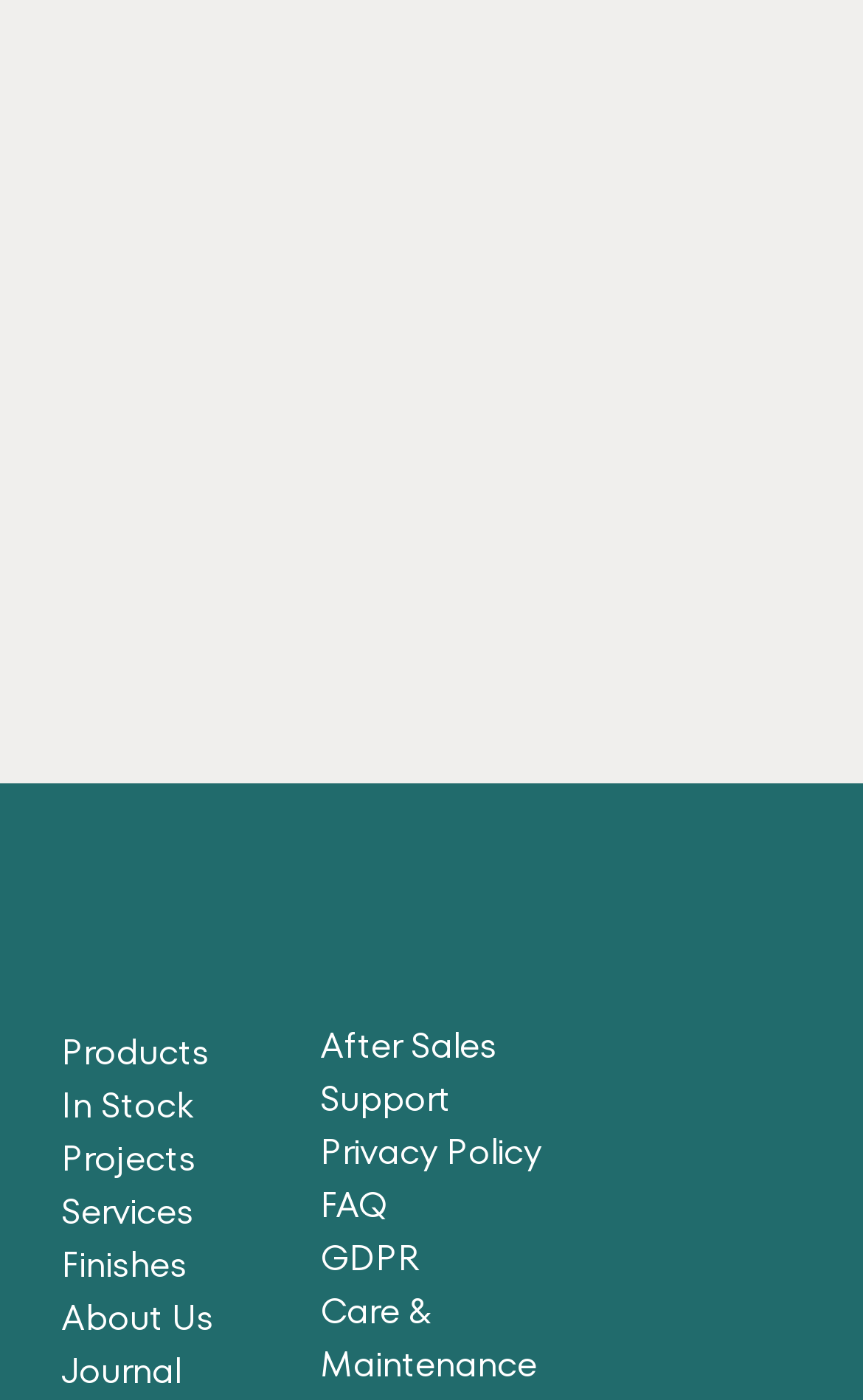What type of information is provided in the 'About Us' section?
Carefully examine the image and provide a detailed answer to the question.

The 'About Us' link is typically used to provide information about the company, its history, mission, values, and other related details, which is why it is categorized under company information.